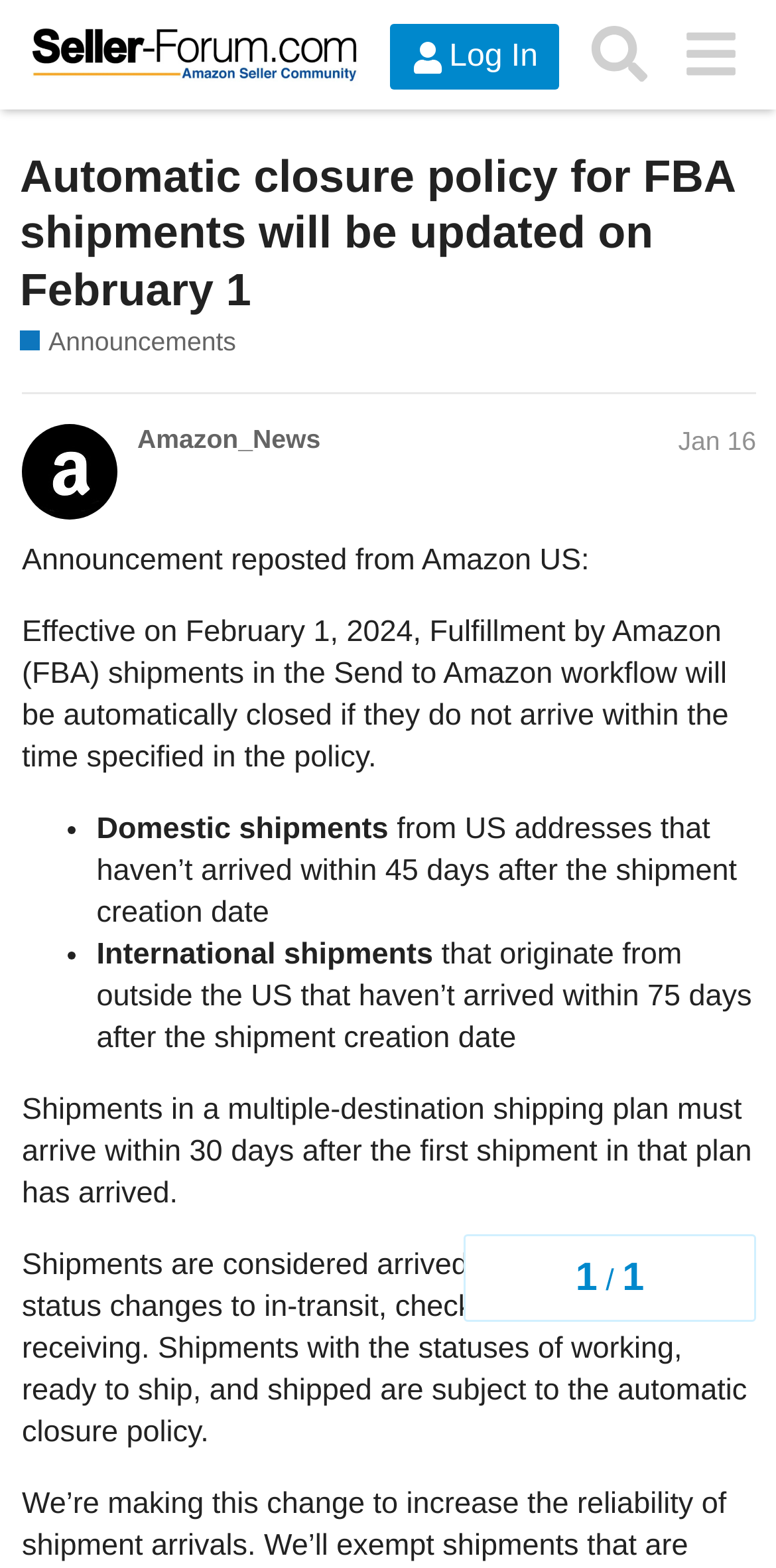Identify the bounding box coordinates of the clickable region required to complete the instruction: "Click on the Amazon Seller Forum link". The coordinates should be given as four float numbers within the range of 0 and 1, i.e., [left, top, right, bottom].

[0.026, 0.012, 0.484, 0.058]